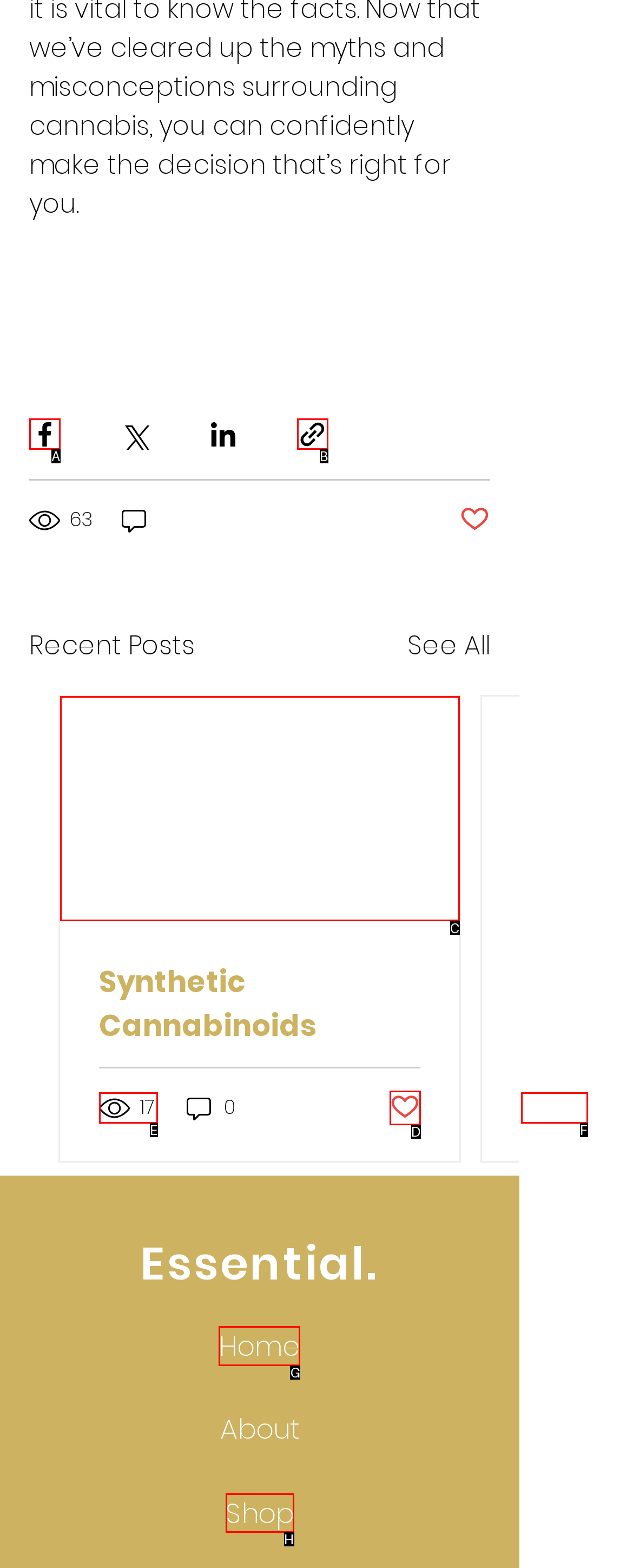Select the correct option from the given choices to perform this task: Go to home page. Provide the letter of that option.

G